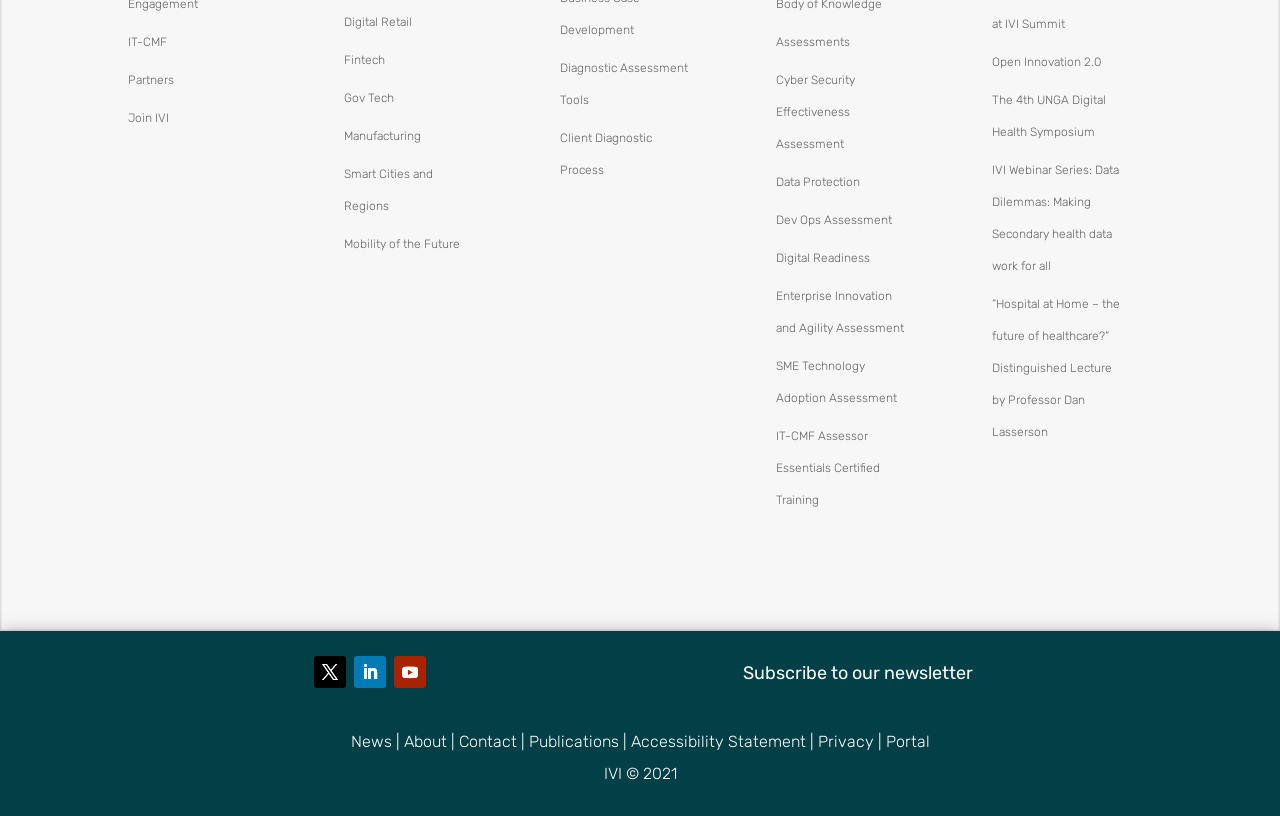What is the first link on the webpage?
We need a detailed and meticulous answer to the question.

The first link on the webpage is 'IT-CMF' which is located at the top left corner of the webpage with a bounding box coordinate of [0.1, 0.043, 0.13, 0.06].